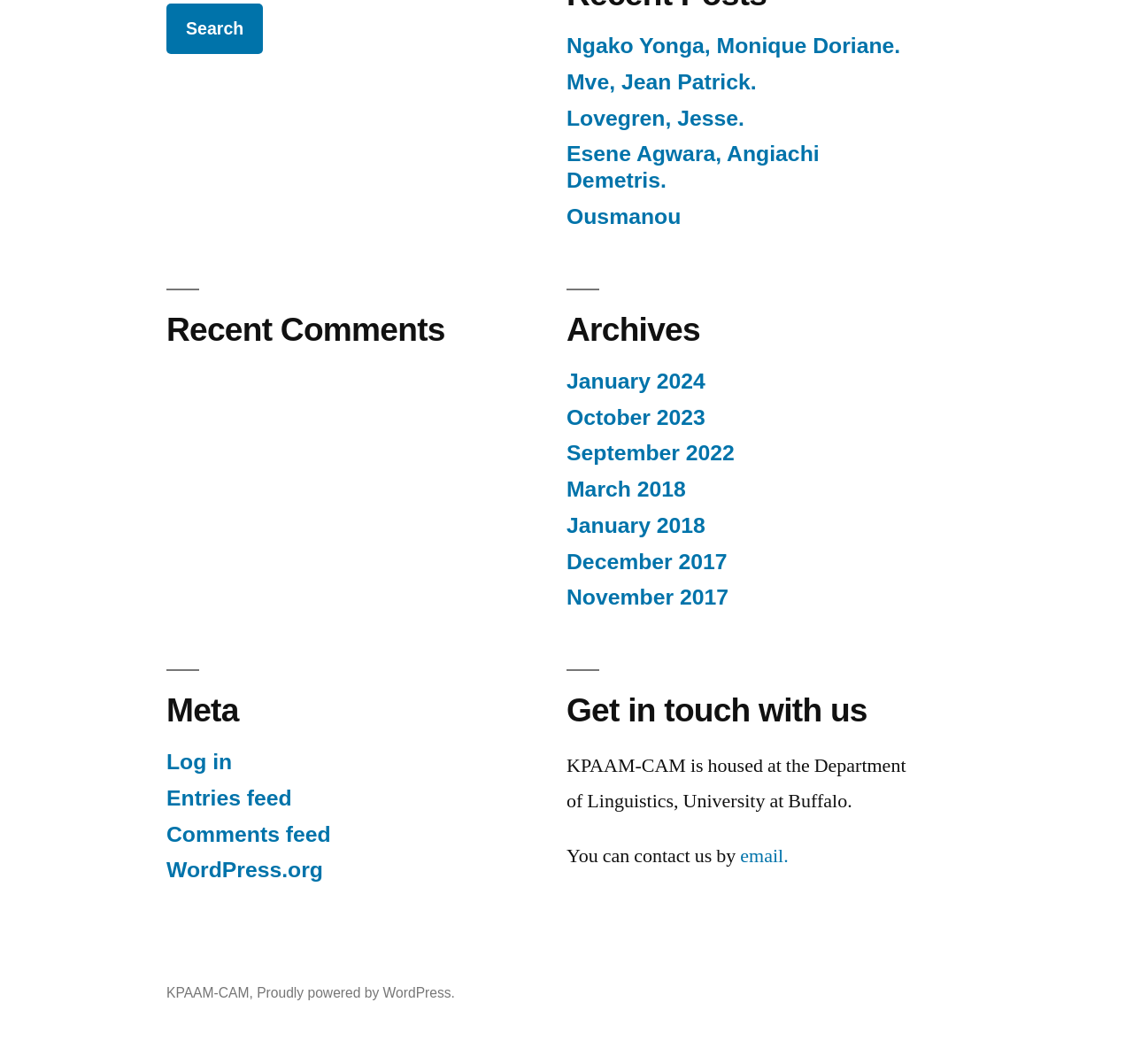Use a single word or phrase to answer the question: What is the name of the department that houses KPAAM-CAM?

Department of Linguistics